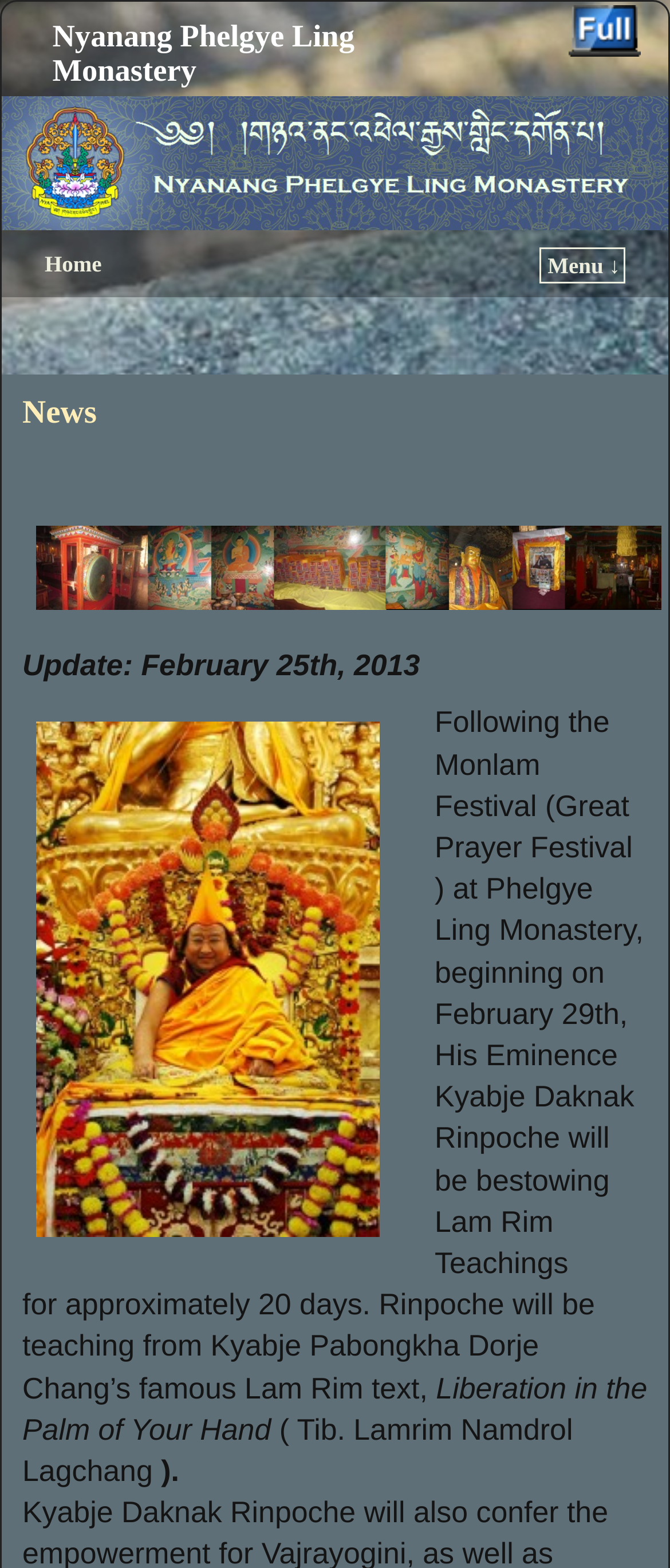Could you please study the image and provide a detailed answer to the question:
What is the date of the update?

The date of the update can be found in the static text element, which is 'Update: February 25th, 2013'. This element is located below the heading element and above the image element.